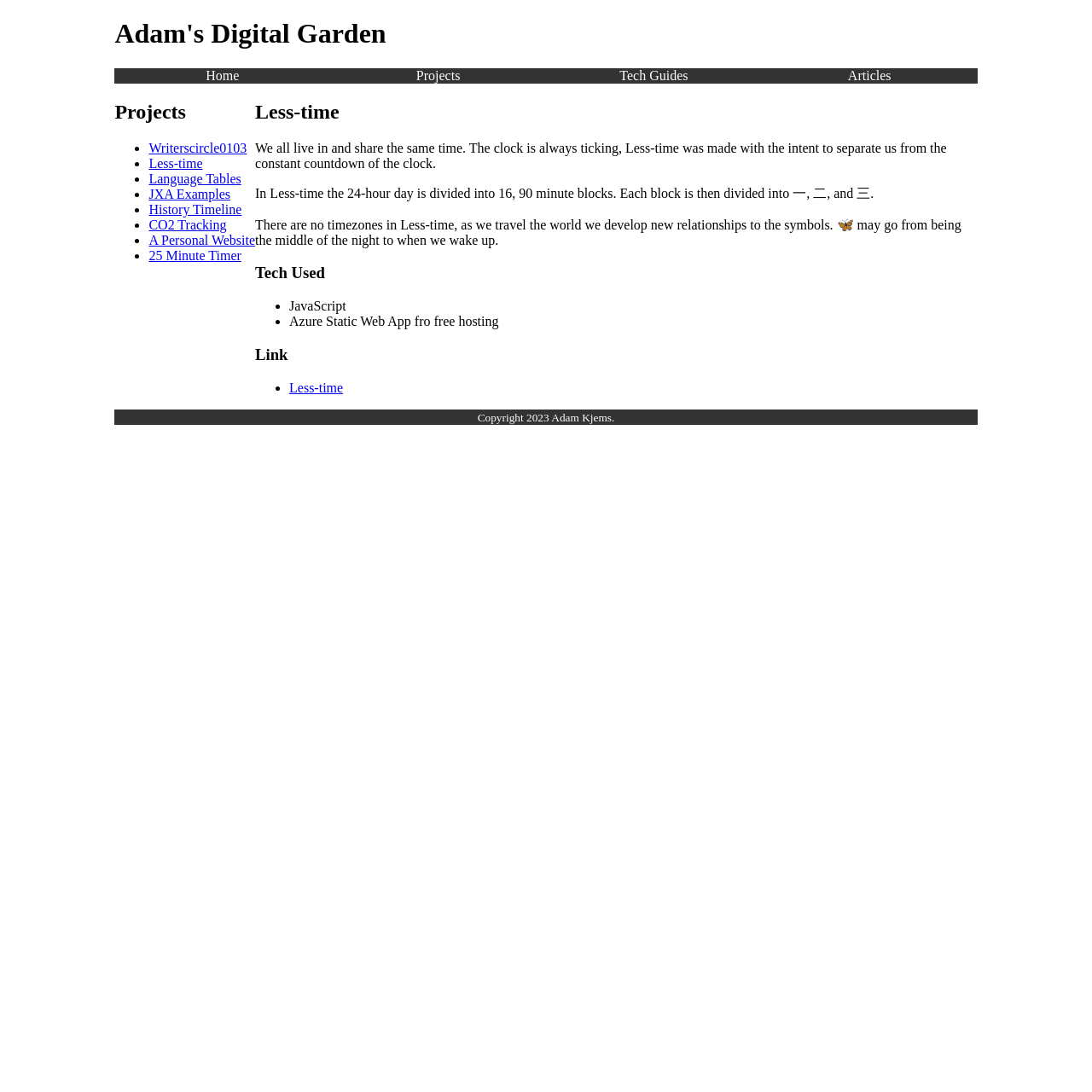Please give a succinct answer using a single word or phrase:
What is the purpose of Less-time?

To separate us from the constant countdown of the clock